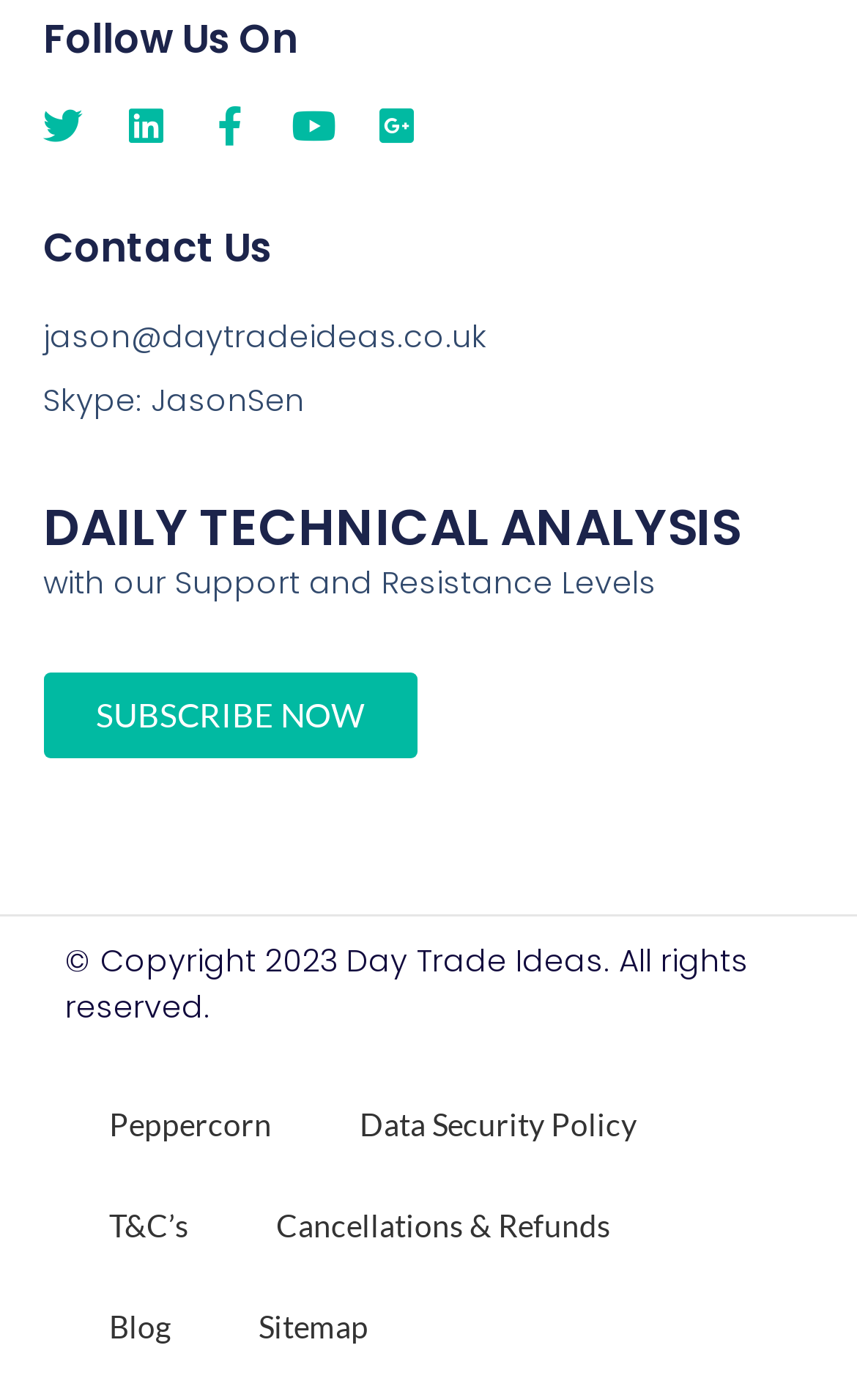Using the information shown in the image, answer the question with as much detail as possible: How many links are there at the bottom of the page?

There are six links at the bottom of the page, which are Peppercorn, Data Security Policy, T&C’s, Cancellations & Refunds, Blog, and Sitemap.